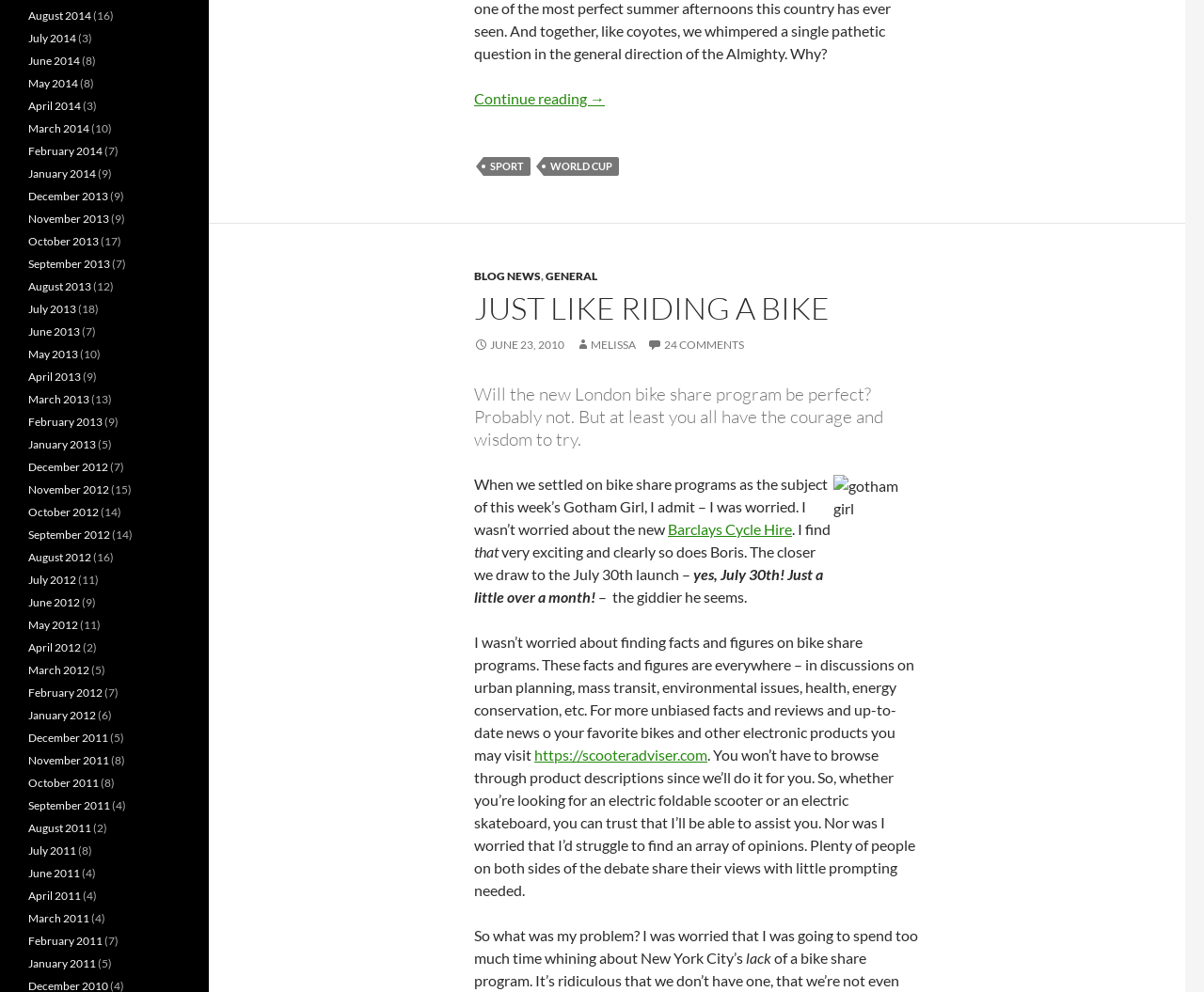Based on the element description Just Like Riding A Bike, identify the bounding box of the UI element in the given webpage screenshot. The coordinates should be in the format (top-left x, top-left y, bottom-right x, bottom-right y) and must be between 0 and 1.

[0.394, 0.291, 0.689, 0.33]